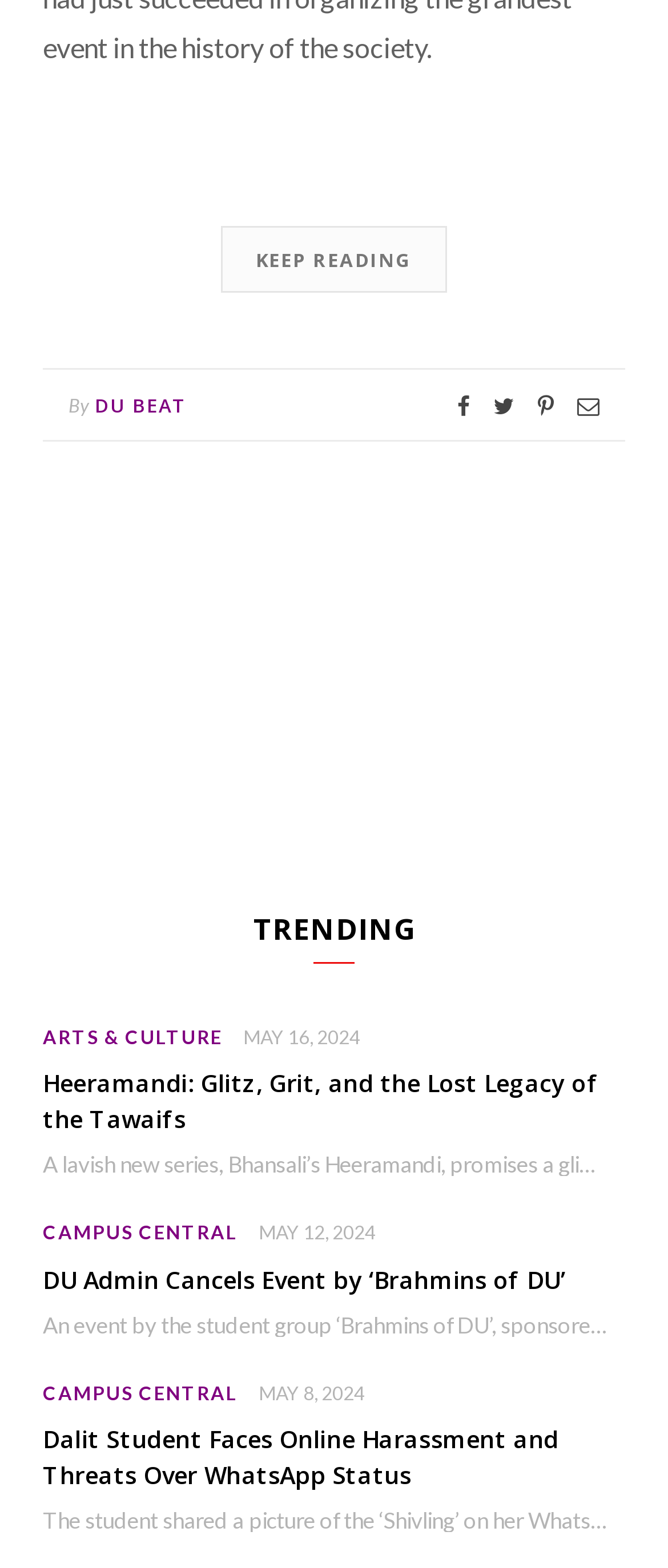Using floating point numbers between 0 and 1, provide the bounding box coordinates in the format (top-left x, top-left y, bottom-right x, bottom-right y). Locate the UI element described here: May 8, 2024

[0.387, 0.881, 0.546, 0.895]